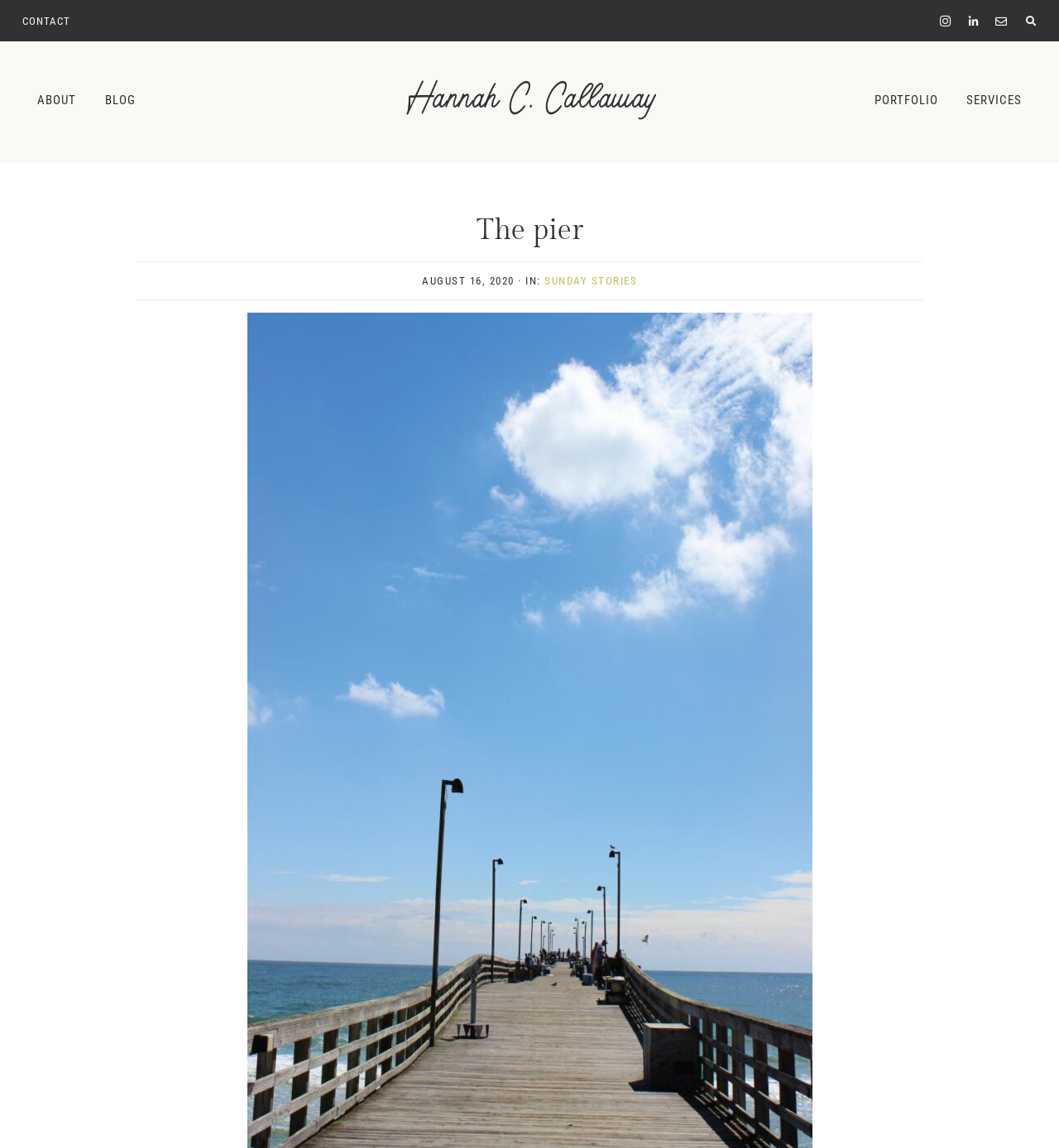Describe all the significant parts and information present on the webpage.

The webpage is about a personal blog or journal, specifically a "Sunday Story" titled "A walk along the pier at Topsail Beach". At the top of the page, there is a navigation menu with links to "CONTACT", a search icon, and a "Skip to primary navigation" and "Skip to main content" links. 

Below the navigation menu, there are links to the author's name, "Hannah C. Callaway", and other sections of the website, including "ABOUT", "BLOG", "PORTFOLIO", and "SERVICES". 

The main content of the page is a story or article, which starts with a heading "The pier". The story is dated "AUGUST 16, 2020" and is categorized under "SUNDAY STORIES". The story begins with a descriptive paragraph, which is not fully provided in the meta description, but seems to be a vivid description of a walk along a pier.